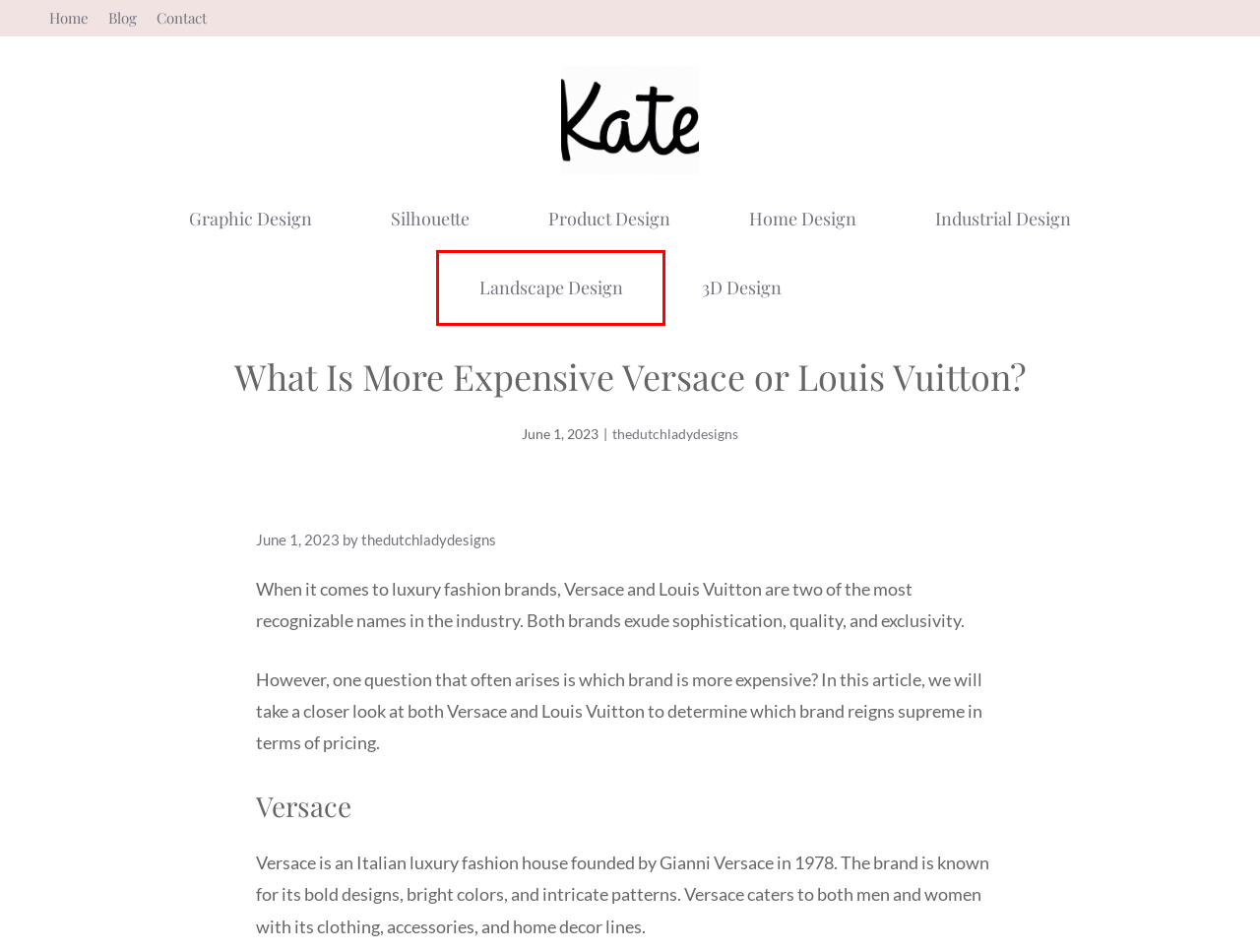Examine the screenshot of the webpage, which has a red bounding box around a UI element. Select the webpage description that best fits the new webpage after the element inside the red bounding box is clicked. Here are the choices:
A. 3D Design Archives - The Dutch Lady Designs
B. thedutchladydesigns, Author at The Dutch Lady Designs
C. Home Design Archives - The Dutch Lady Designs
D. Home - The Dutch Lady Designs
E. Blog - The Dutch Lady Designs
F. Graphic Design Archives - The Dutch Lady Designs
G. Product Design Archives - The Dutch Lady Designs
H. Landscape Design Archives - The Dutch Lady Designs

H